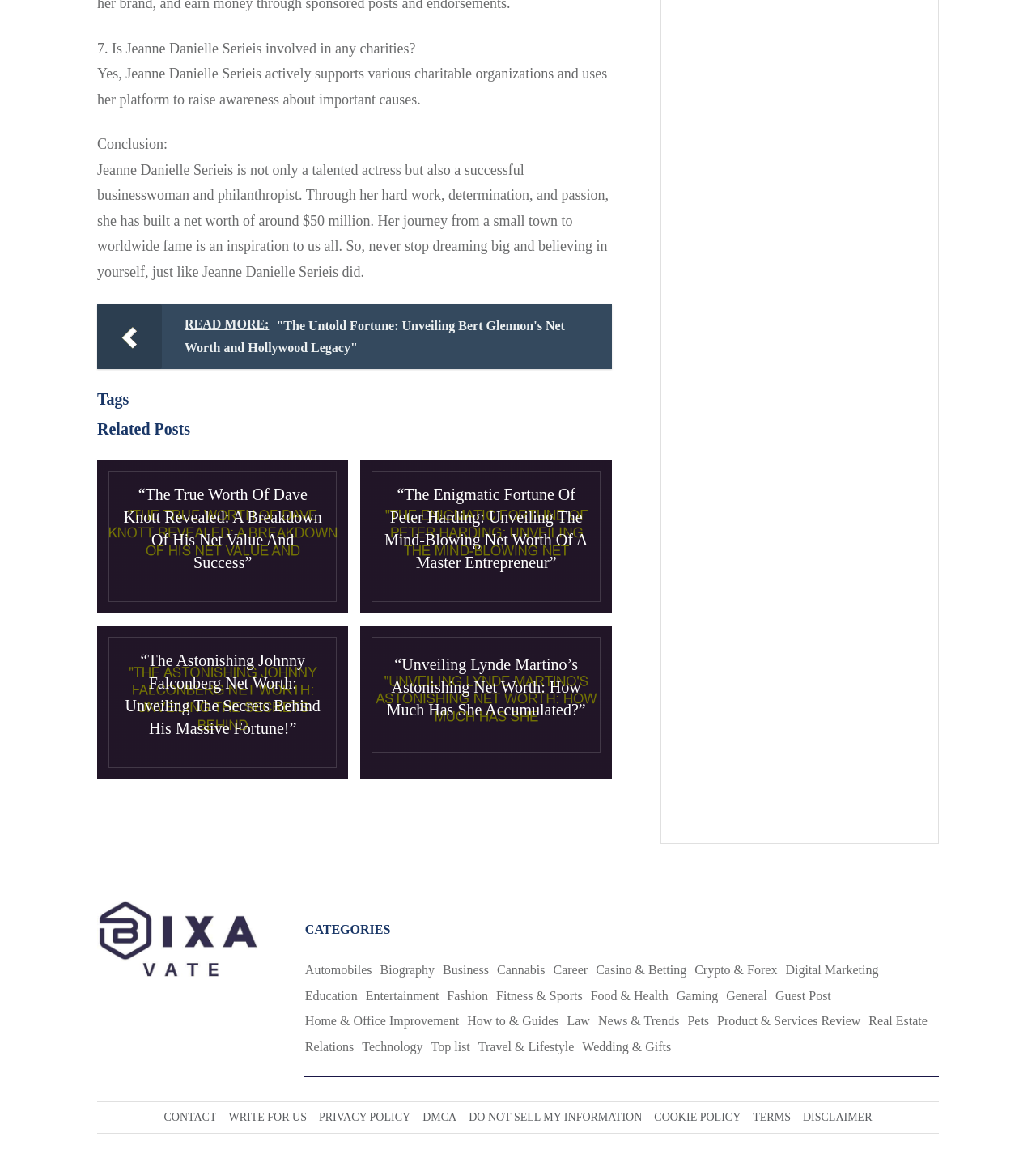Provide the bounding box coordinates for the area that should be clicked to complete the instruction: "Explore categories".

[0.294, 0.827, 0.905, 0.915]